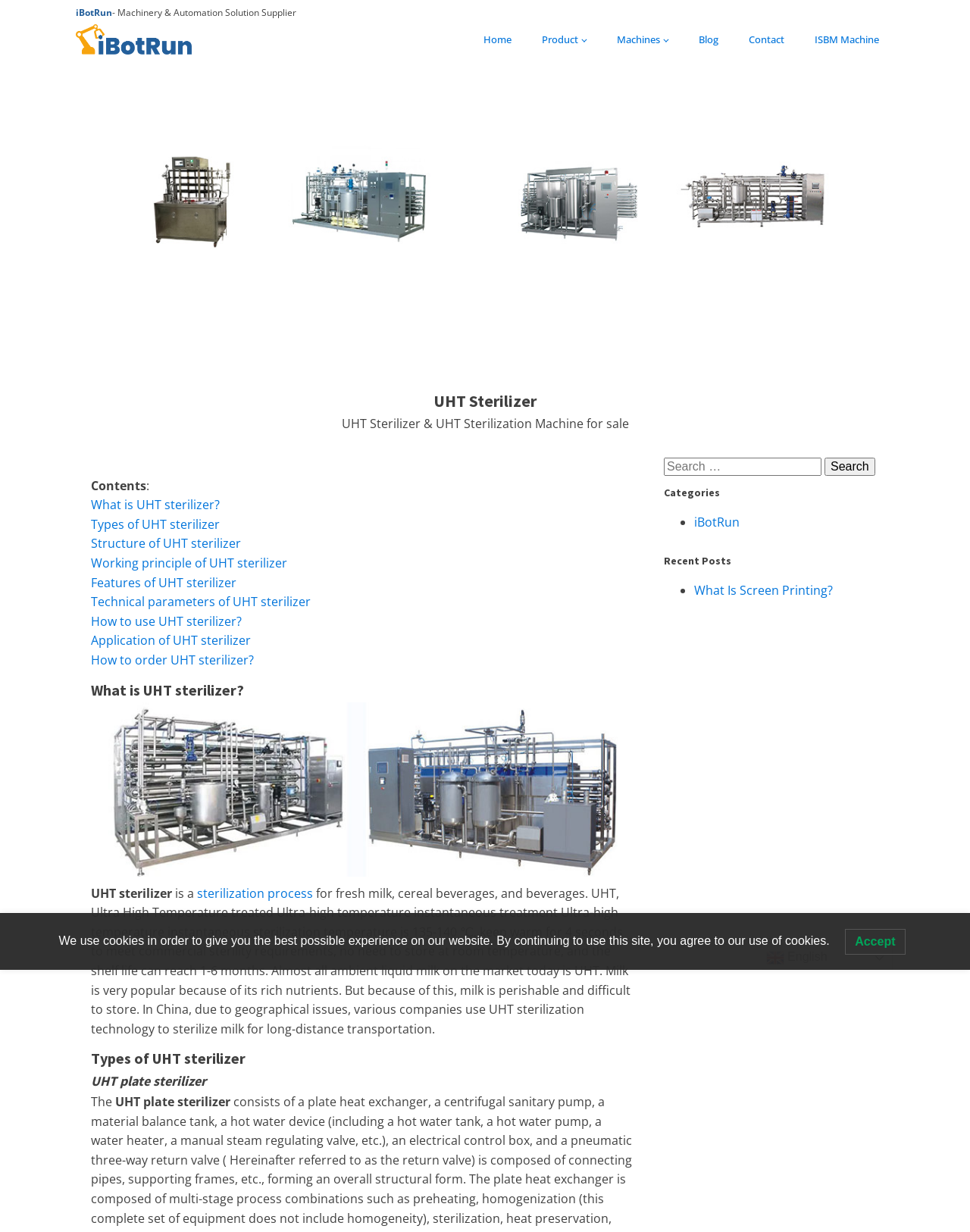What can be searched on the webpage?
Offer a detailed and exhaustive answer to the question.

The webpage has a search box that allows users to search for products or categories, as indicated by the placeholder text 'Search for:' and the presence of categories listed below the search box.